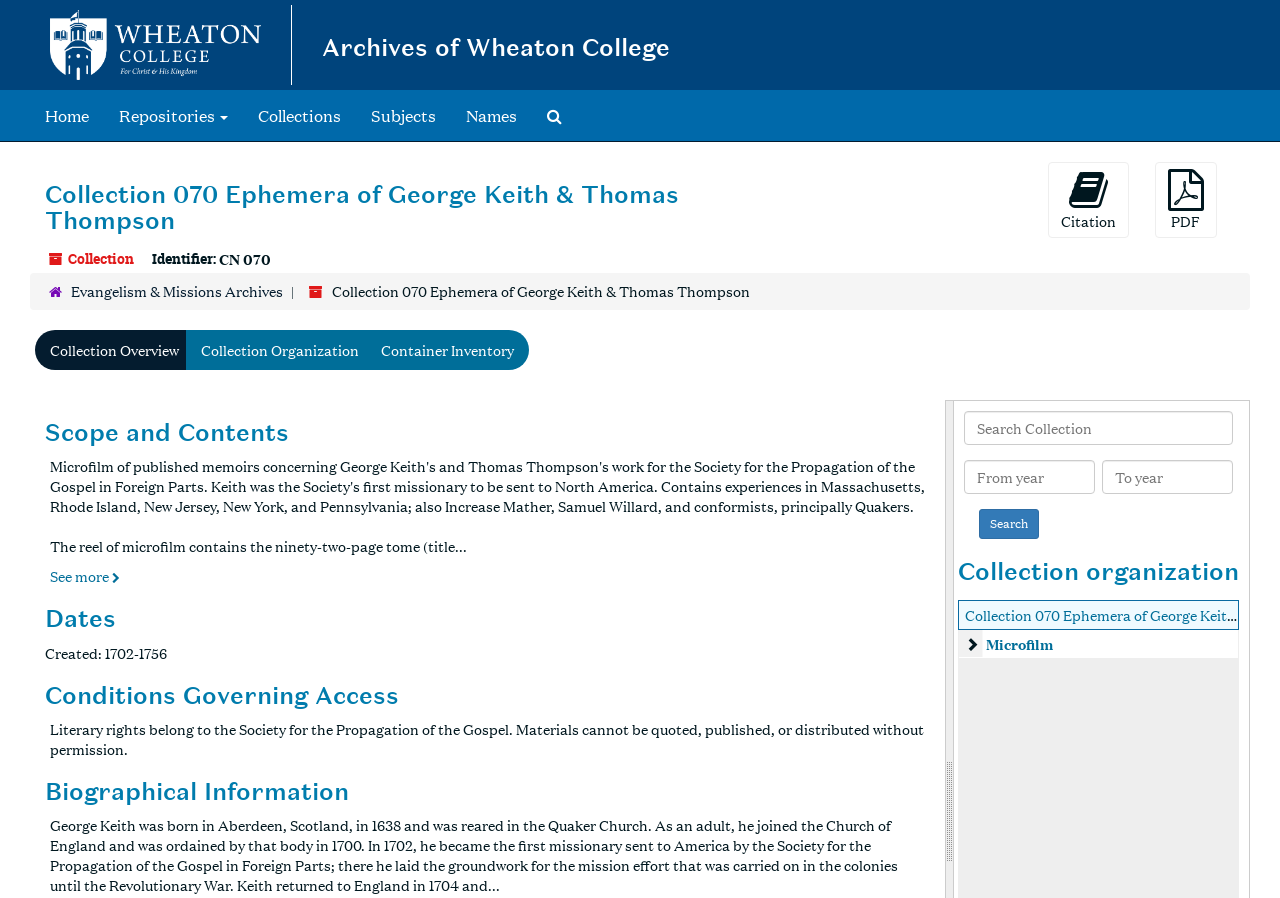Extract the bounding box for the UI element that matches this description: "Collections".

[0.19, 0.101, 0.278, 0.157]